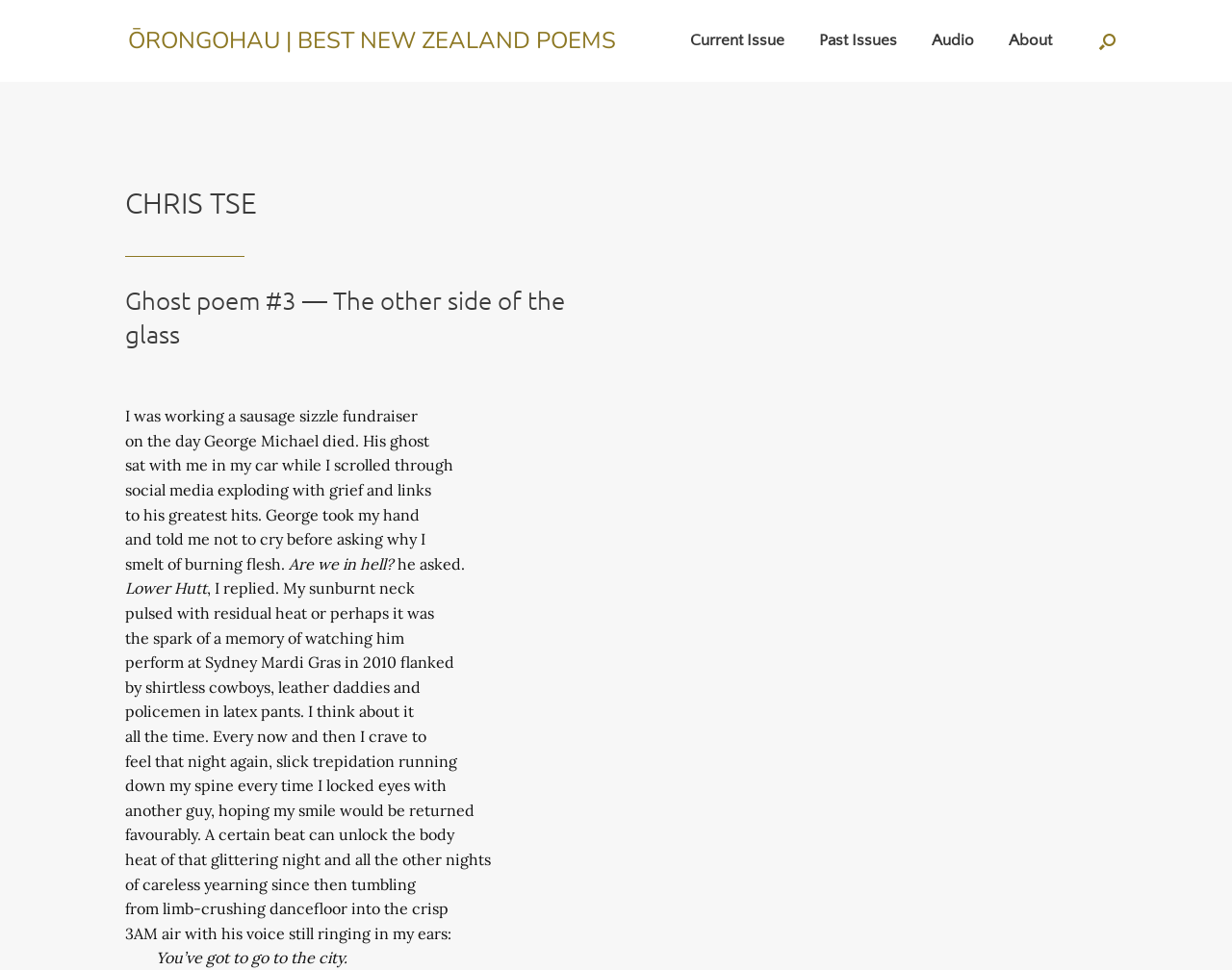What is the location mentioned in the poem?
Carefully analyze the image and provide a thorough answer to the question.

The question asks for the location mentioned in the poem. By looking at the webpage, we can see that the location 'Lower Hutt' is mentioned in the poem, which is indicated by the StaticText element with the text 'Lower Hutt'.